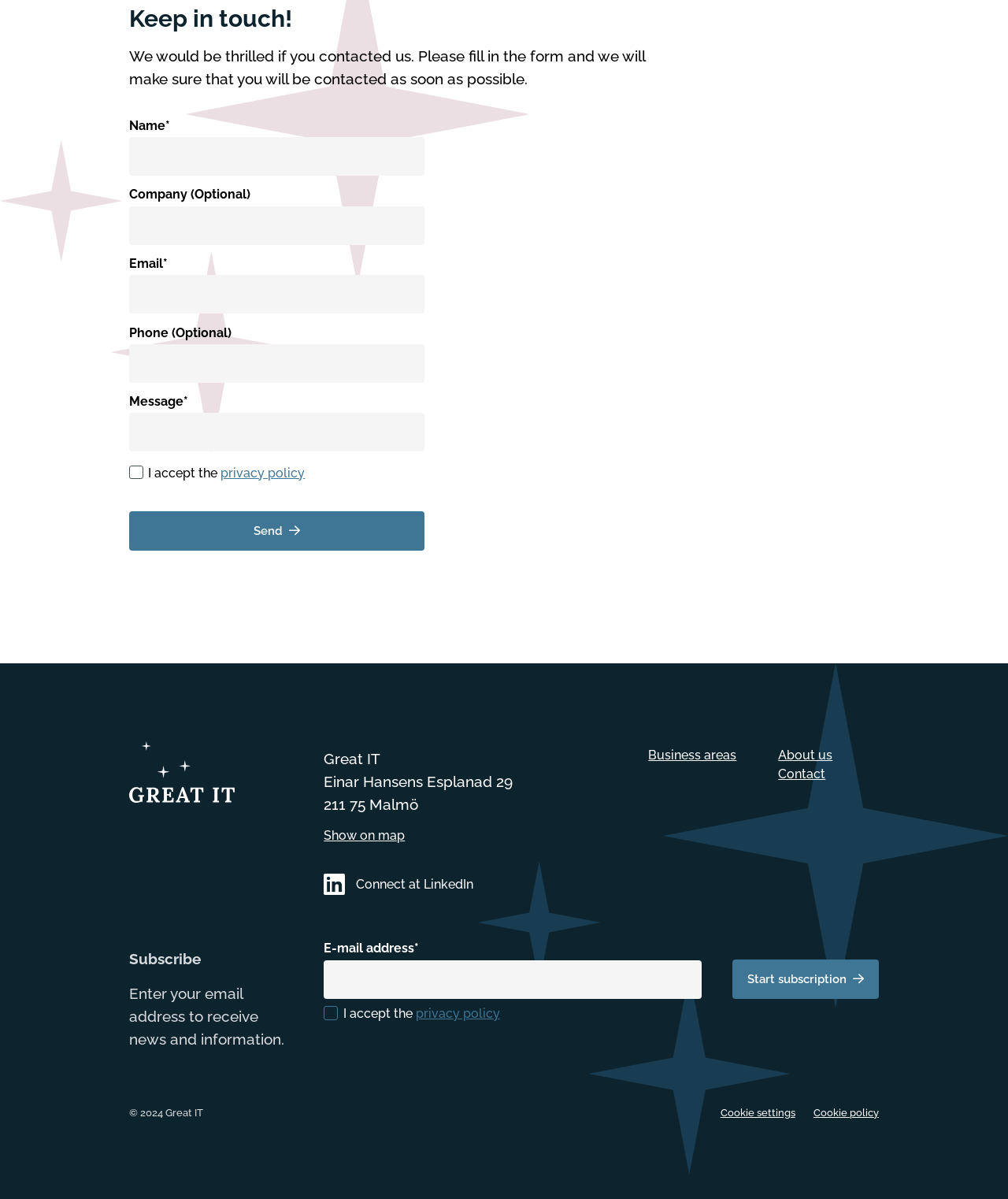Could you specify the bounding box coordinates for the clickable section to complete the following instruction: "Click the Send button"?

[0.128, 0.426, 0.421, 0.459]